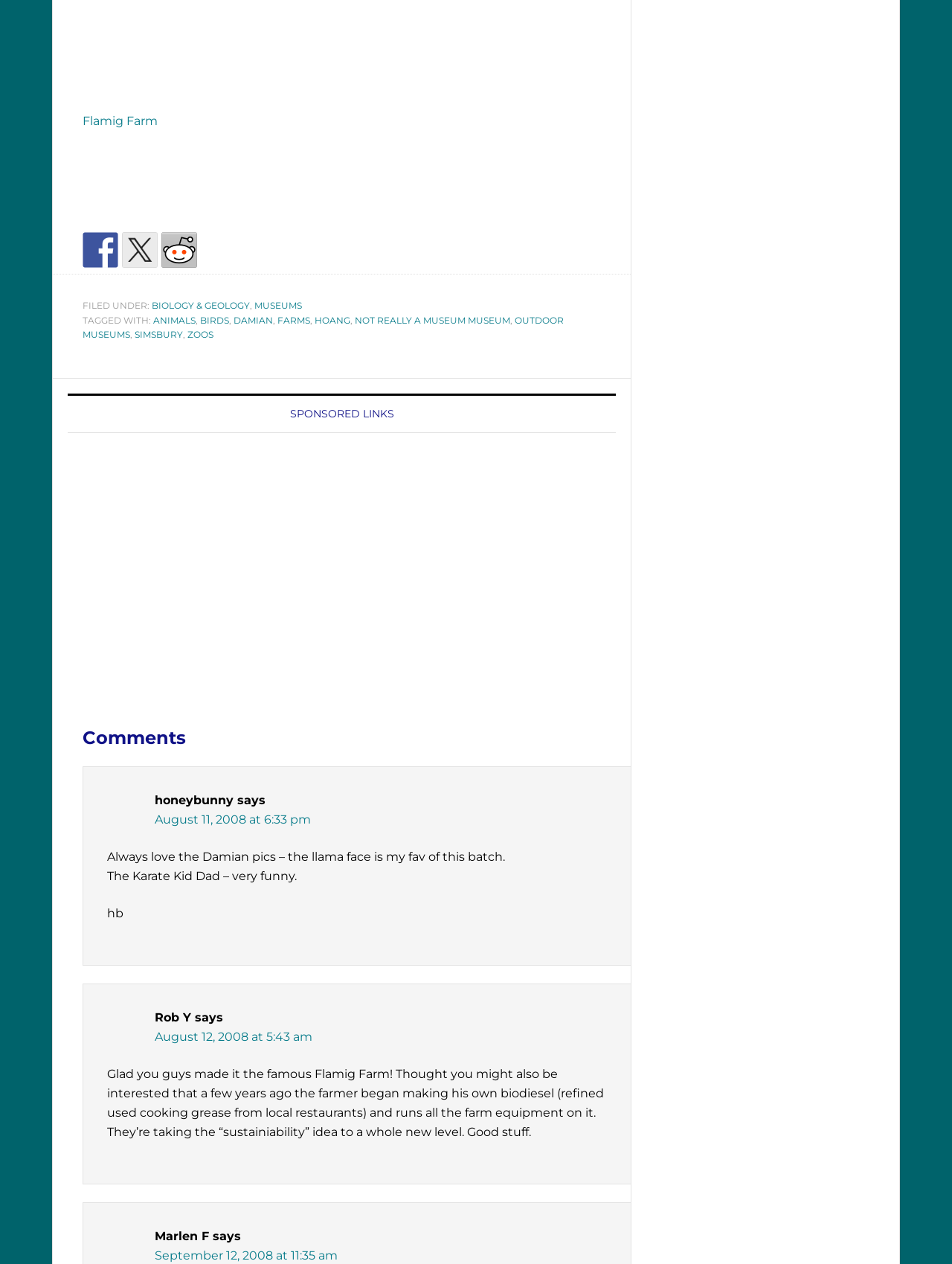What is the date of the latest comment?
Look at the image and construct a detailed response to the question.

The date of the latest comment can be found at the bottom of the webpage, which says 'September 12, 2008 at 11:35 am'. This is the date of the comment written by 'Marlen F'.